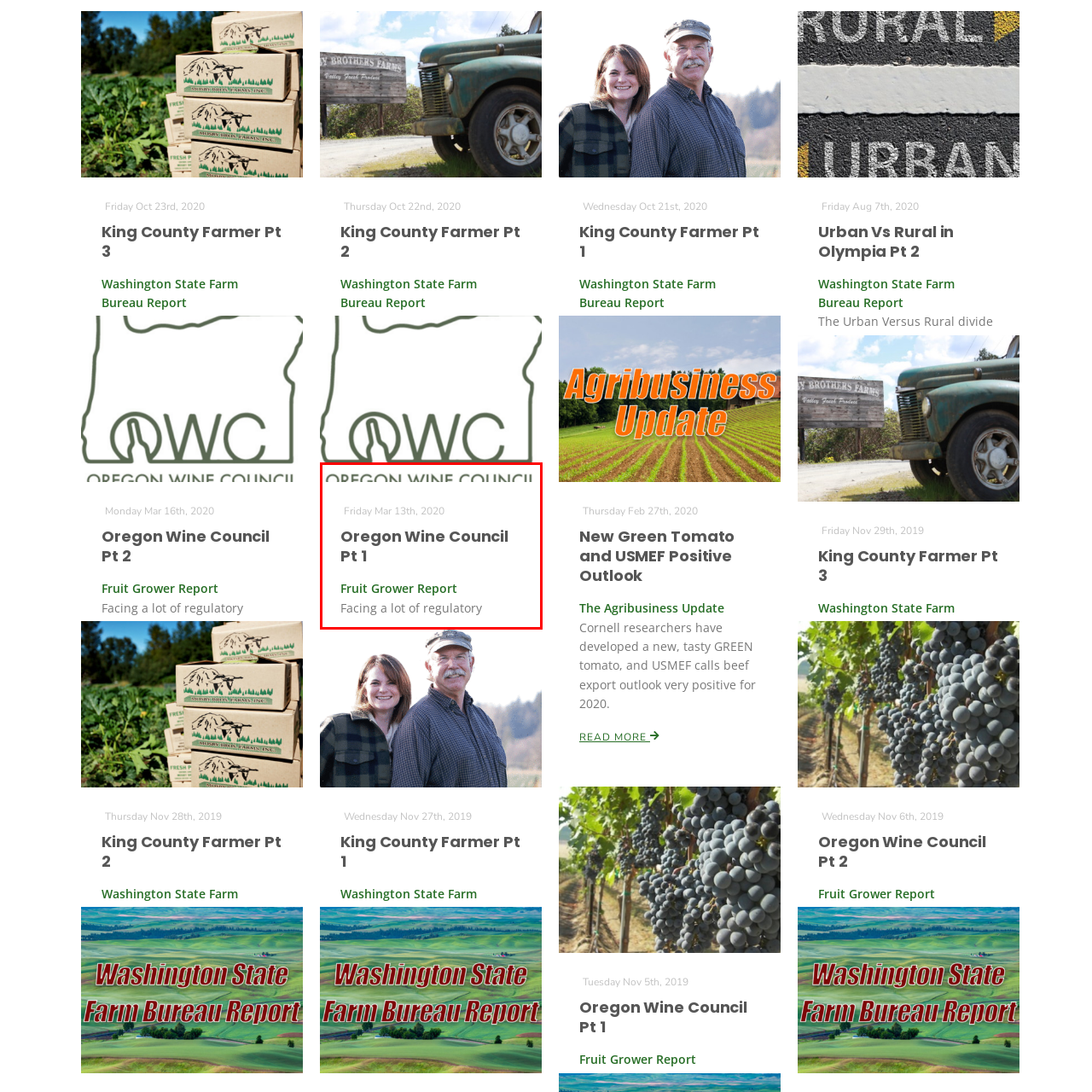What is the main focus of the report?
Examine the red-bounded area in the image carefully and respond to the question with as much detail as possible.

The report's focus can be inferred from the descriptive text below the heading, which mentions the industry facing 'a lot of regulatory challenges', indicating that the report's primary concern is the regulatory landscape impacting wine growers in Oregon.